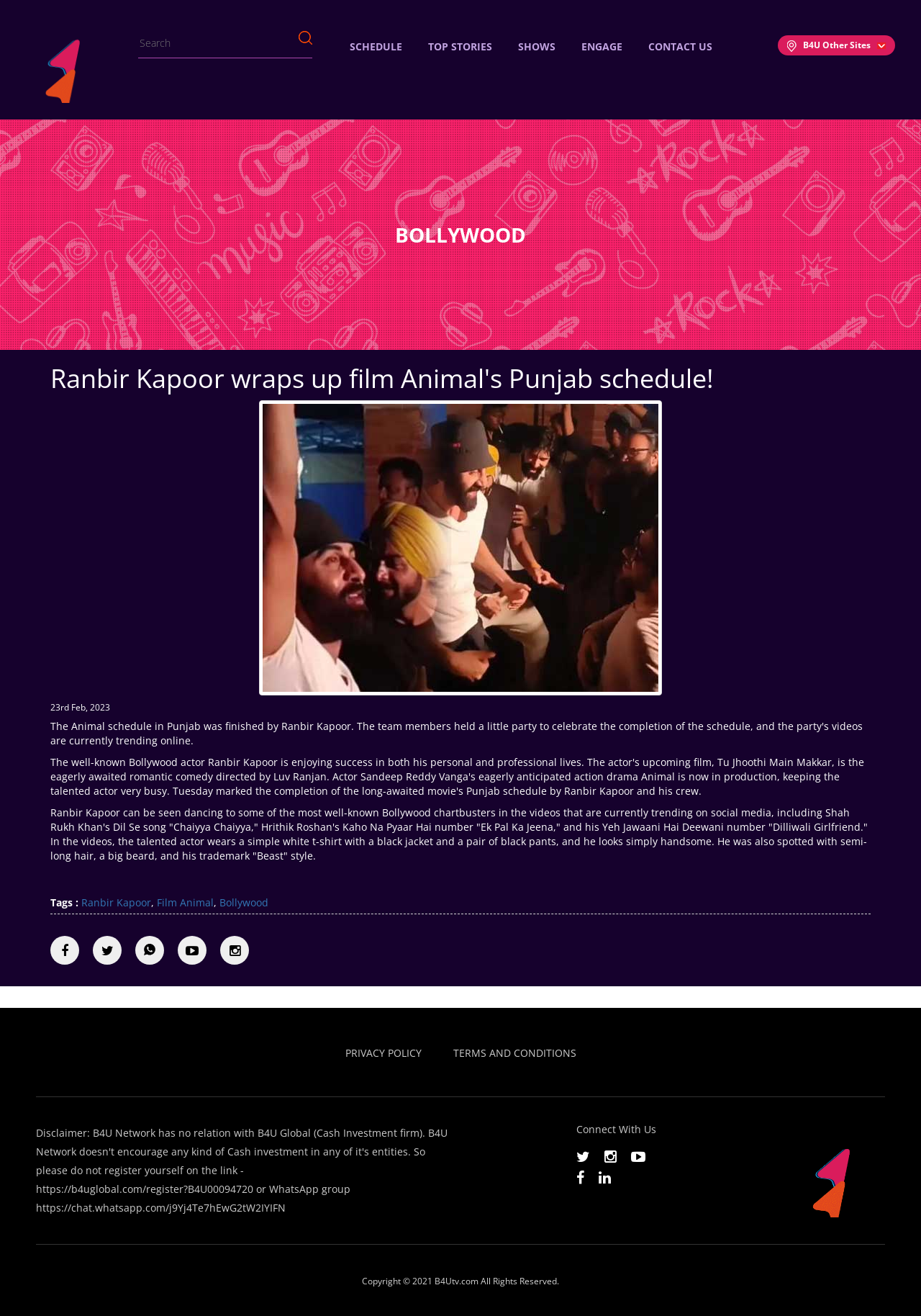Give a concise answer using one word or a phrase to the following question:
What is the name of the actor mentioned in the article?

Ranbir Kapoor